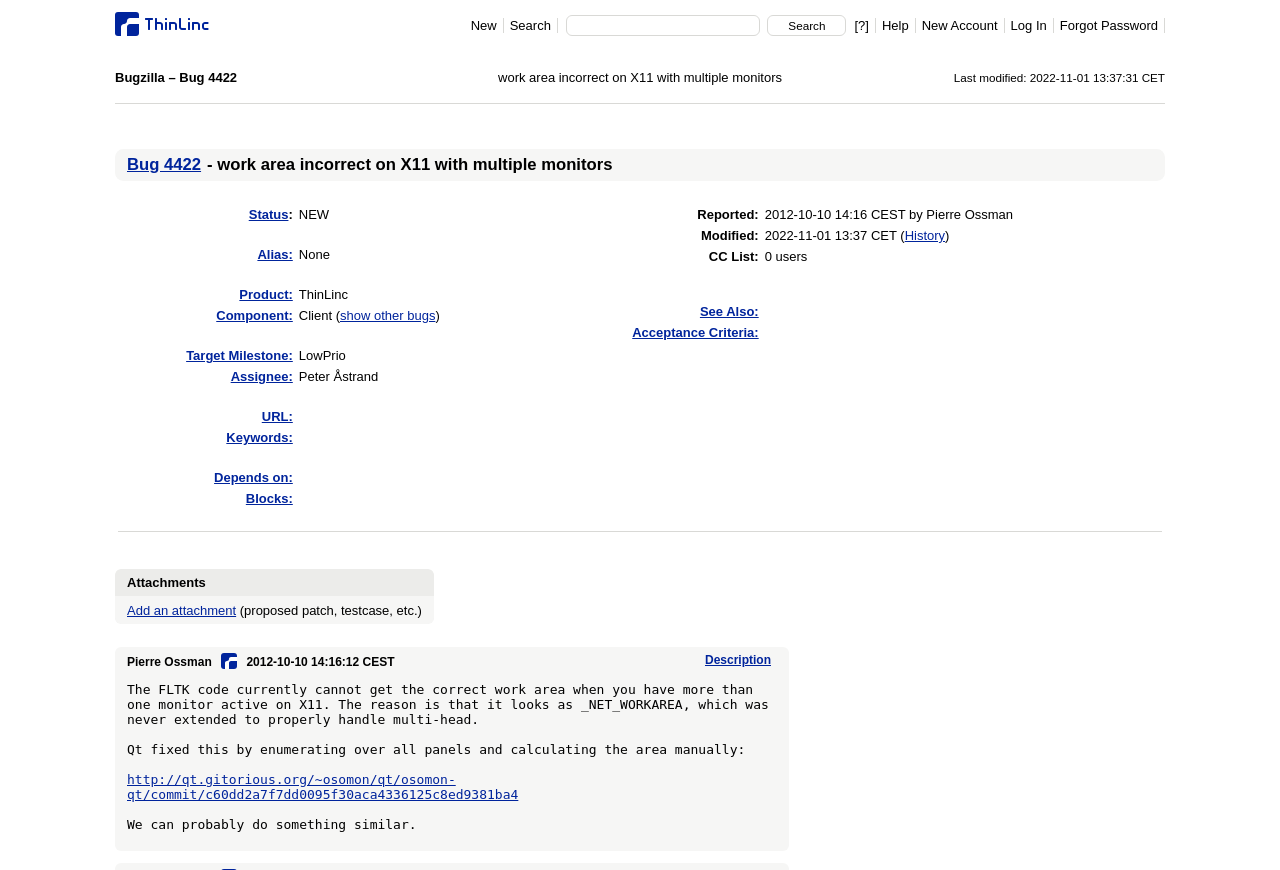Find the bounding box coordinates of the clickable region needed to perform the following instruction: "View the article about Hoosiers winning the Old Oaken Bucket". The coordinates should be provided as four float numbers between 0 and 1, i.e., [left, top, right, bottom].

None